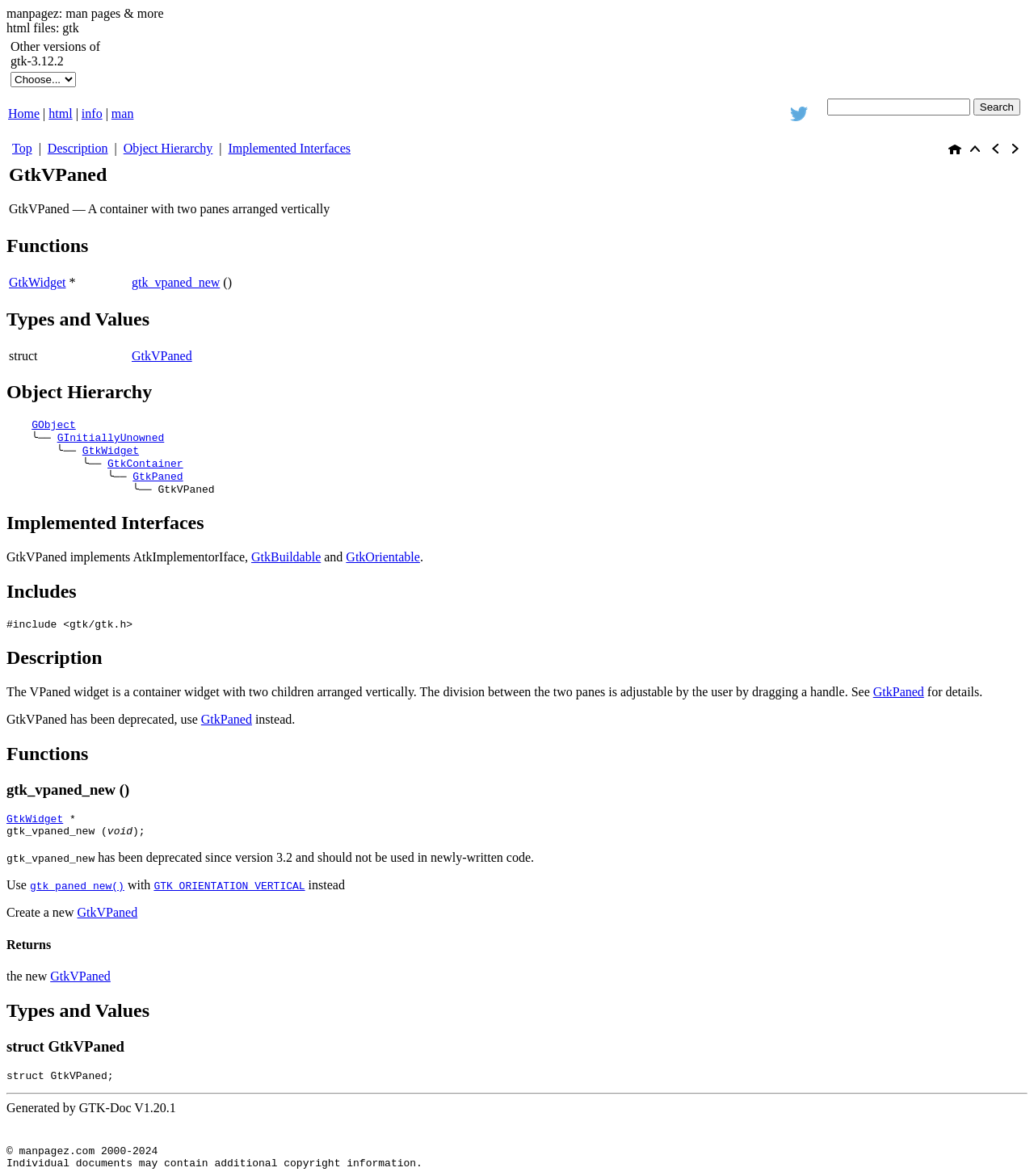Kindly provide the bounding box coordinates of the section you need to click on to fulfill the given instruction: "Choose other versions of gtk-3.12.2".

[0.01, 0.061, 0.073, 0.074]